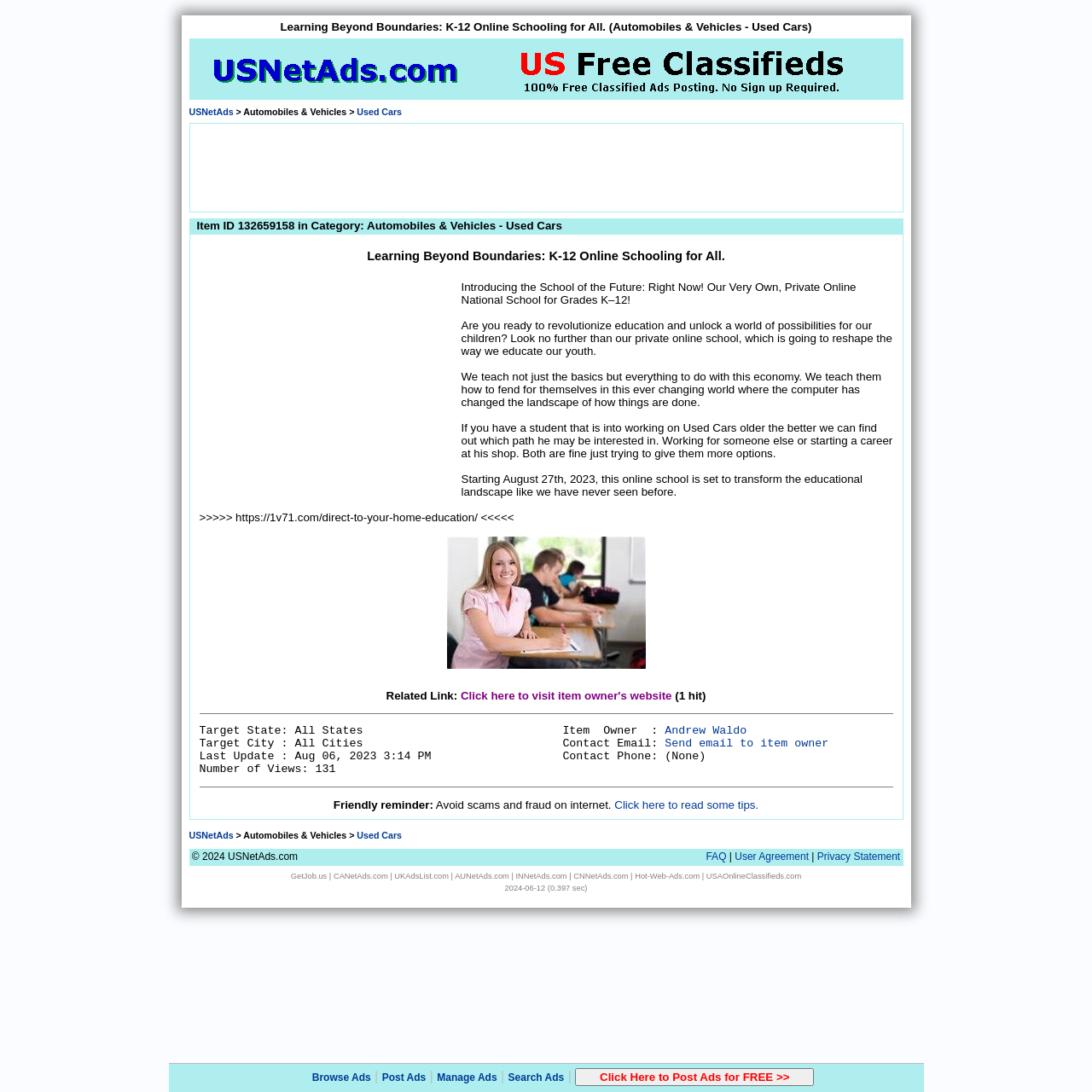Reply to the question with a single word or phrase:
What is the contact email of the item owner?

Send email to item owner